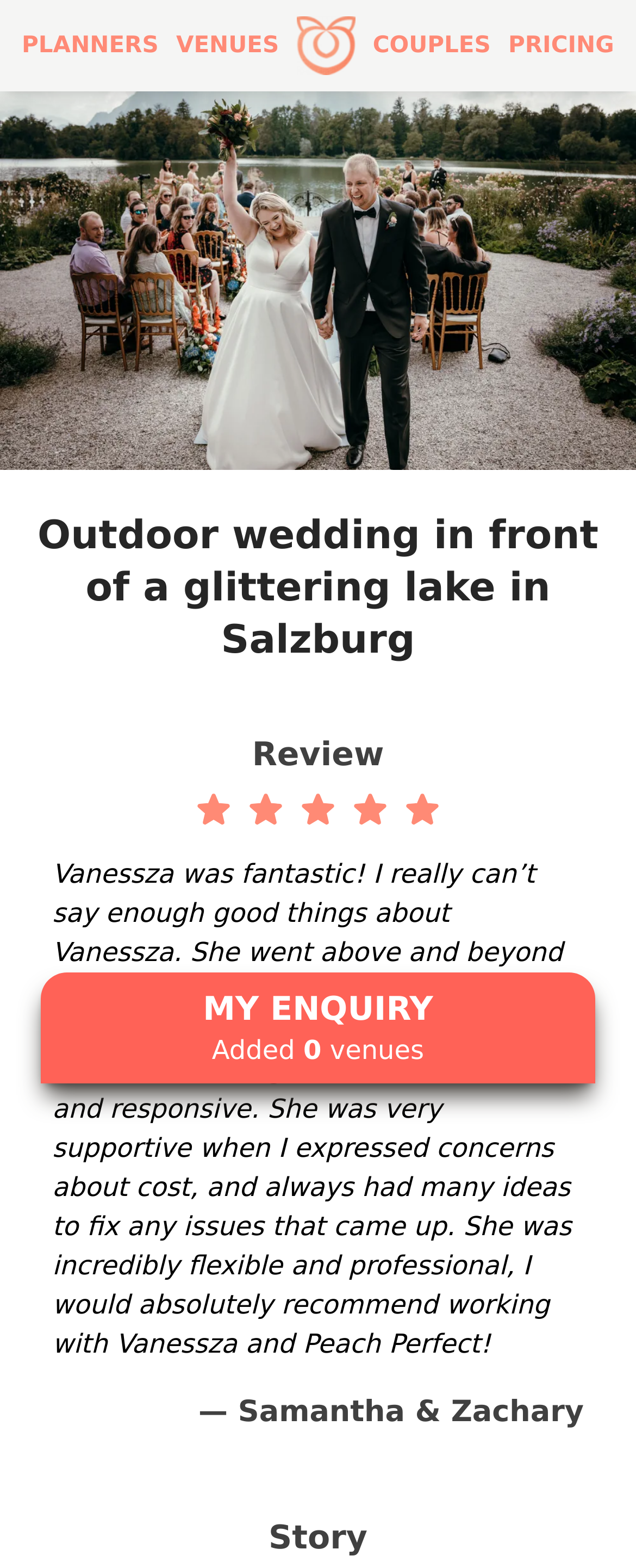Bounding box coordinates should be in the format (top-left x, top-left y, bottom-right x, bottom-right y) and all values should be floating point numbers between 0 and 1. Determine the bounding box coordinate for the UI element described as: parent_node: PLANNERS

[0.466, 0.006, 0.559, 0.052]